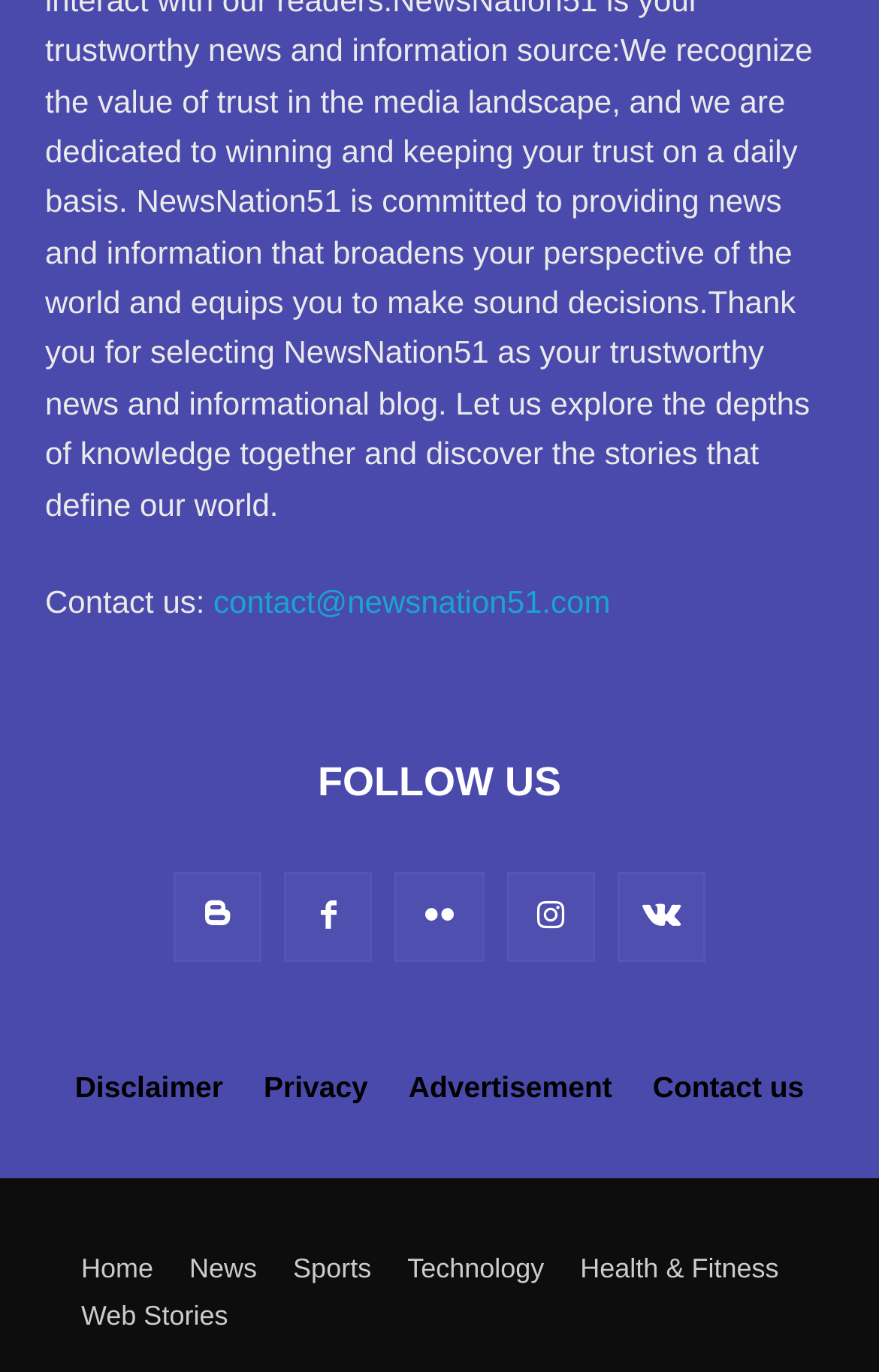Given the description "Contact us", determine the bounding box of the corresponding UI element.

[0.719, 0.758, 0.938, 0.825]